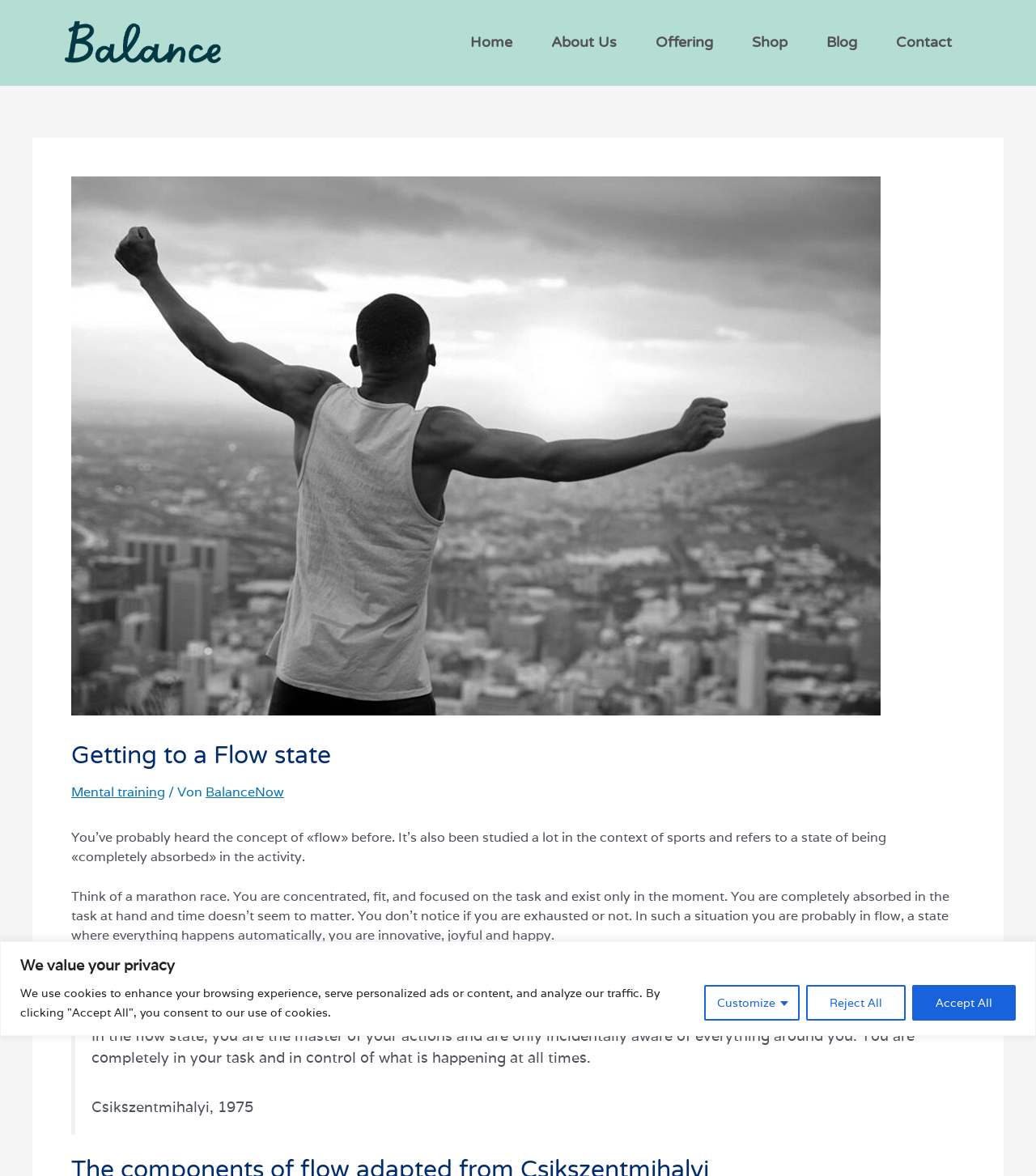Please give a concise answer to this question using a single word or phrase: 
What is the author of the quote about flow?

Csikszentmihalyi